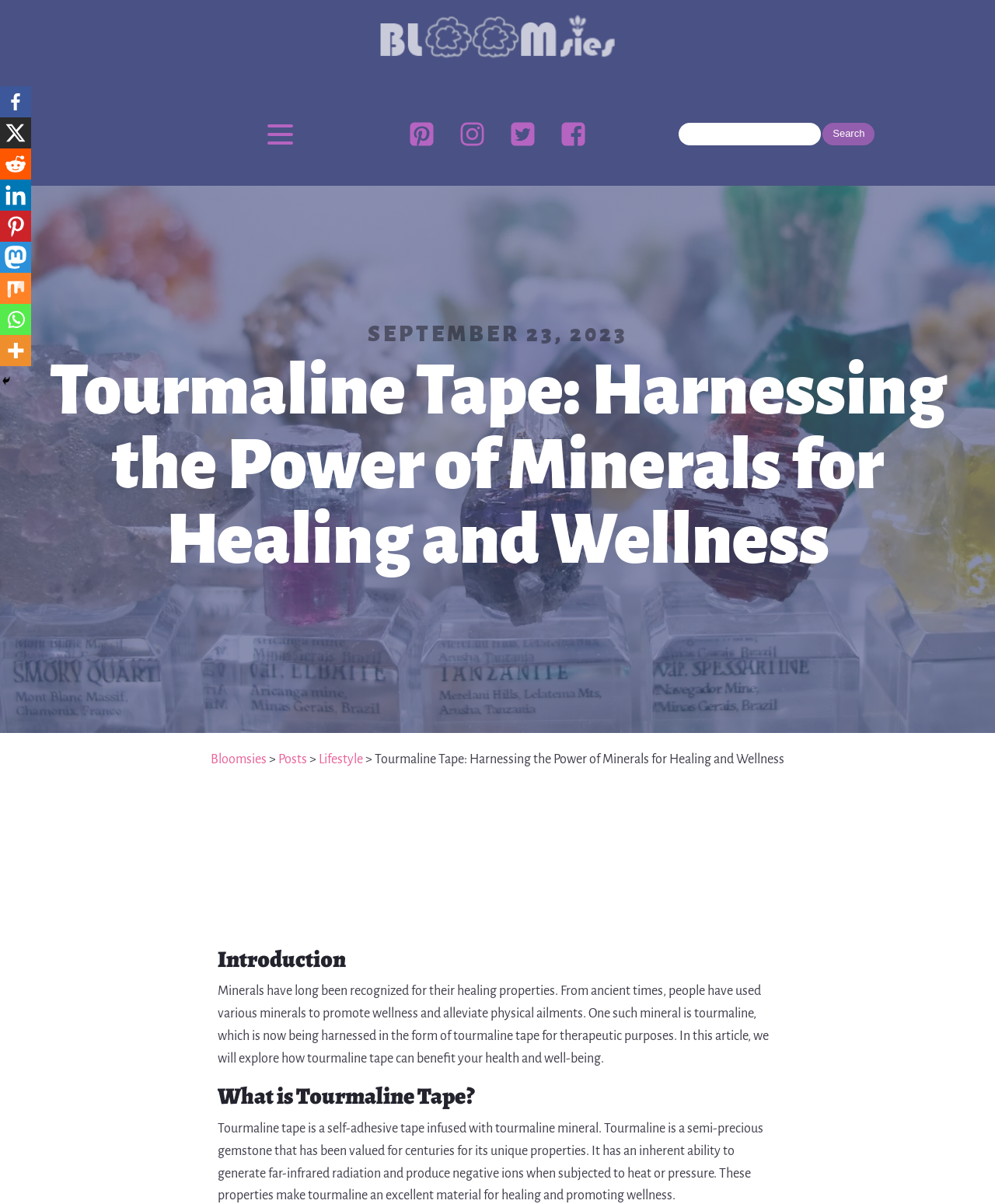Please identify the bounding box coordinates of the element's region that should be clicked to execute the following instruction: "Read the article 'Resumption of Tap Water Usage at Pleasant Hill Nursing Home After Contamination Incident'". The bounding box coordinates must be four float numbers between 0 and 1, i.e., [left, top, right, bottom].

None